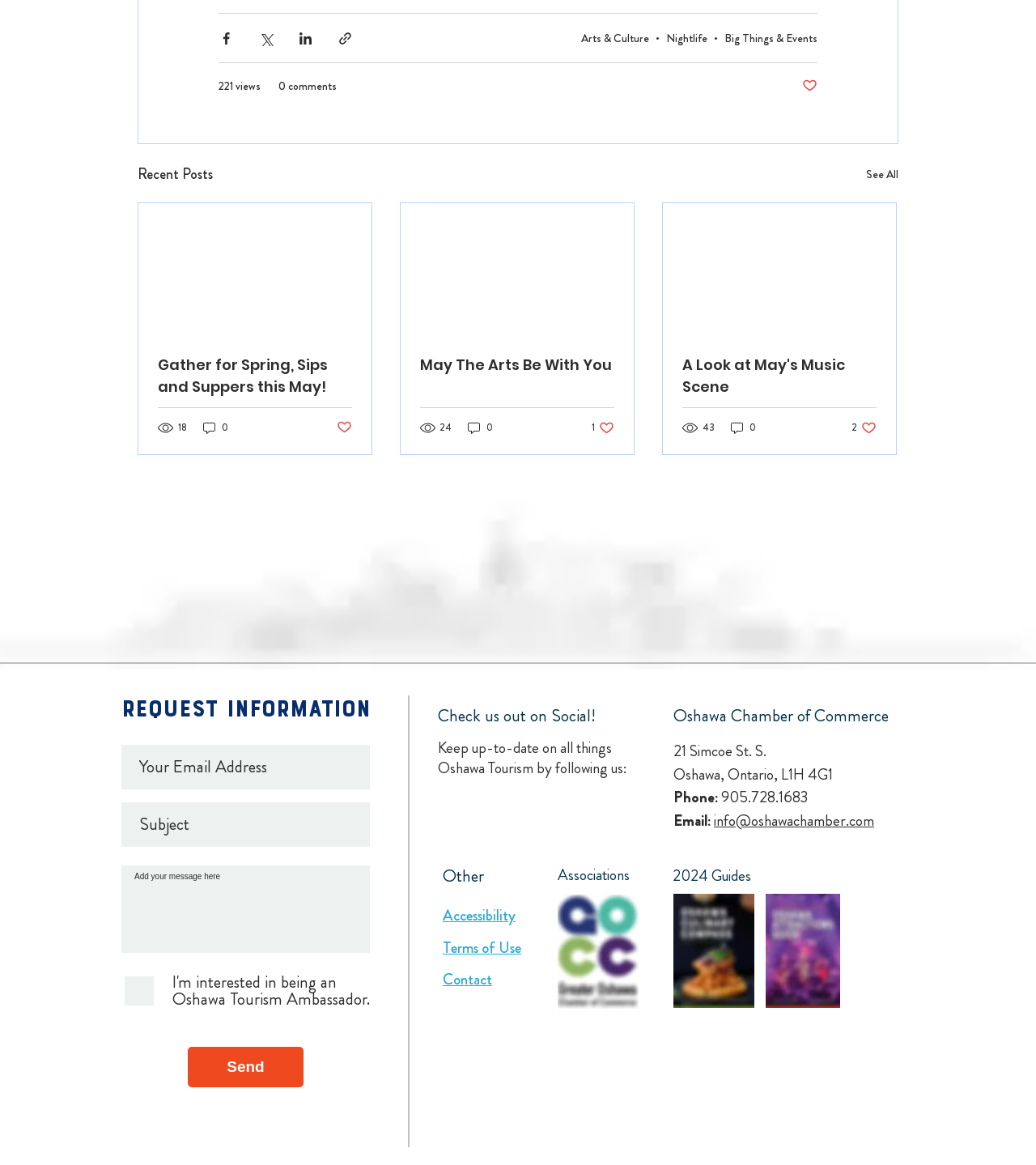Analyze the image and deliver a detailed answer to the question: What is the theme of the 'Recent Posts' section?

The 'Recent Posts' section contains links to articles with titles such as 'Gather for Spring, Sips and Suppers this May!' and 'A Look at May's Music Scene', suggesting that the theme of this section is events and activities.